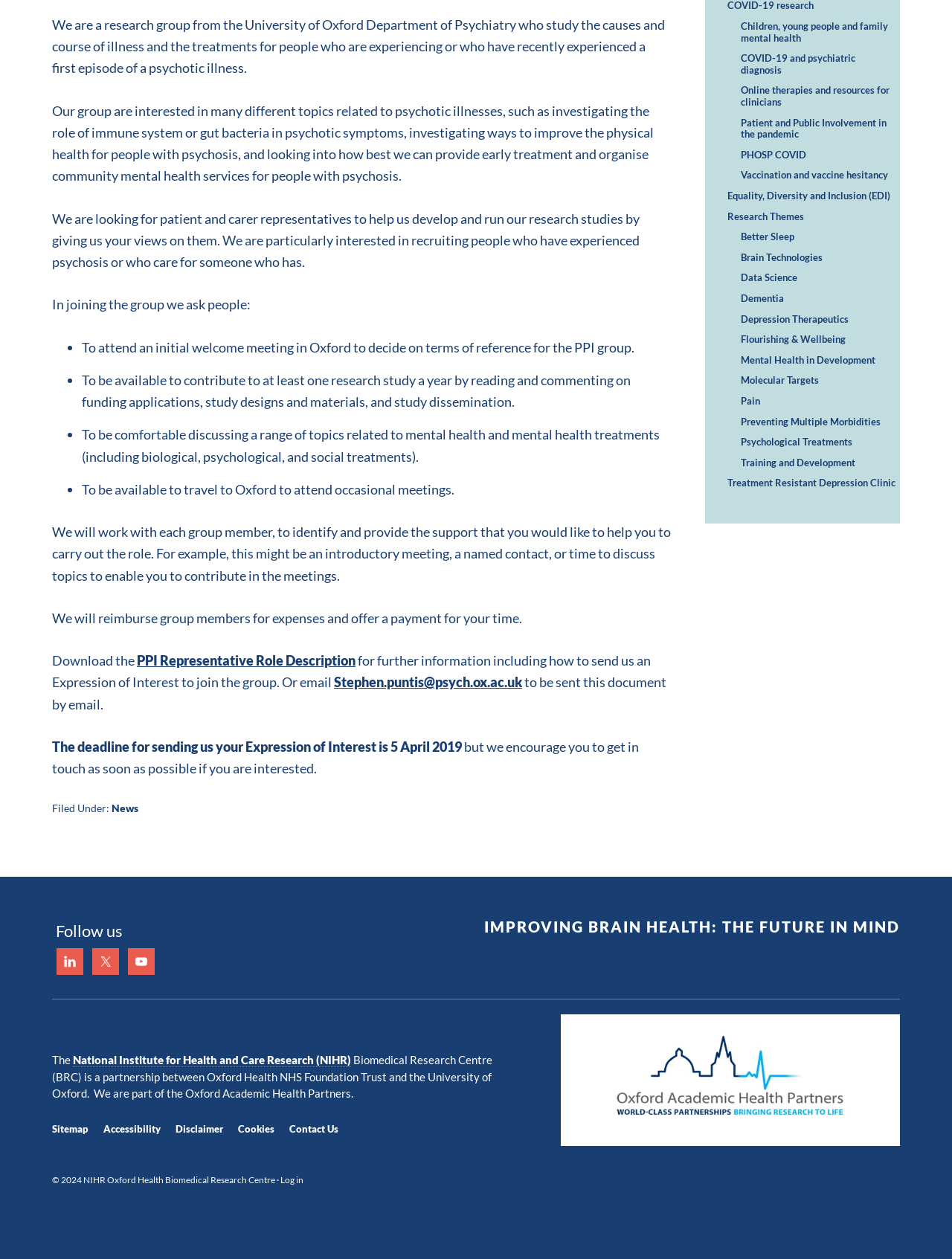Please find the bounding box coordinates in the format (top-left x, top-left y, bottom-right x, bottom-right y) for the given element description. Ensure the coordinates are floating point numbers between 0 and 1. Description: Equality, Diversity and Inclusion (EDI)

[0.74, 0.148, 0.945, 0.164]